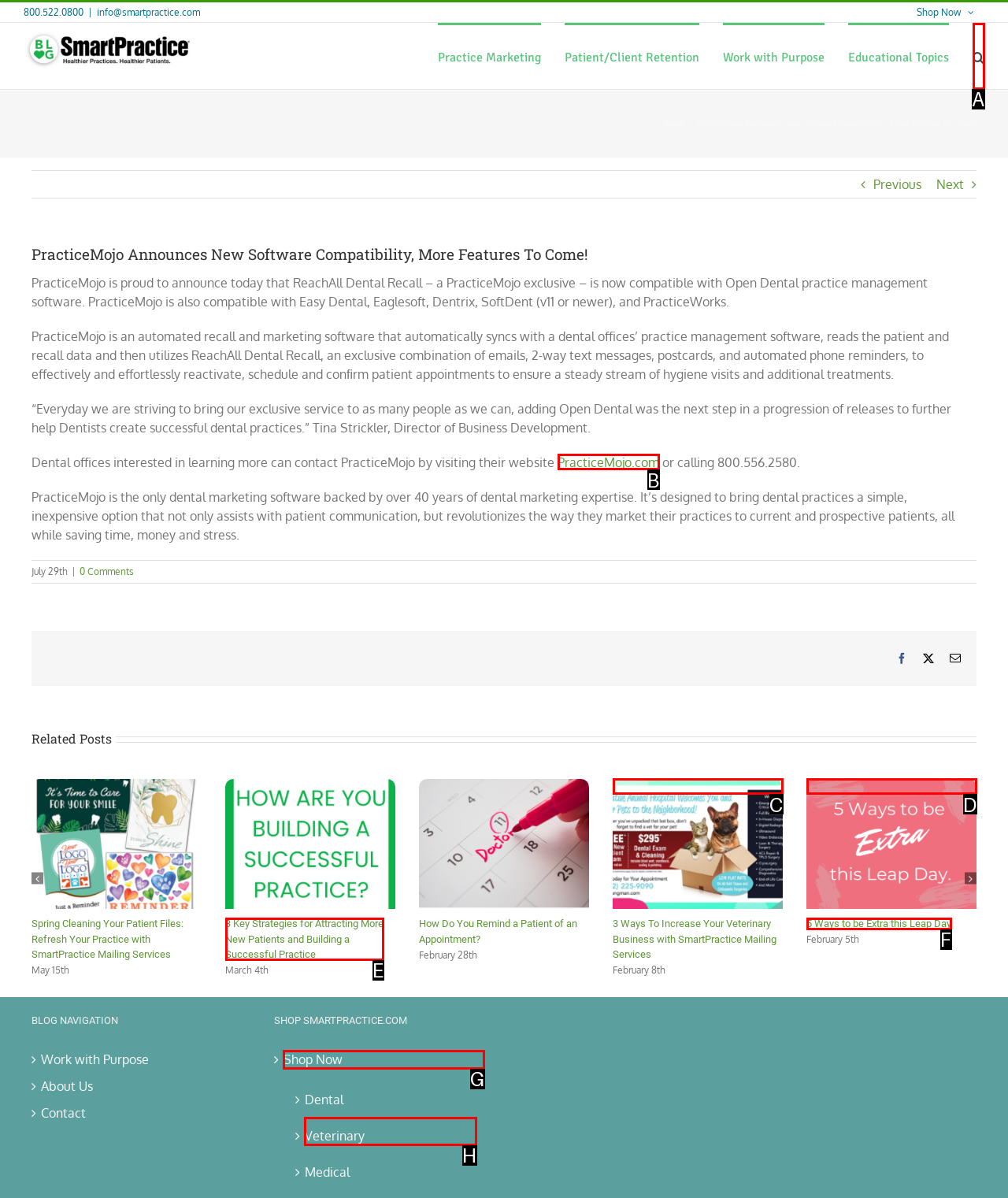Determine which option fits the following description: Shop Now
Answer with the corresponding option's letter directly.

G